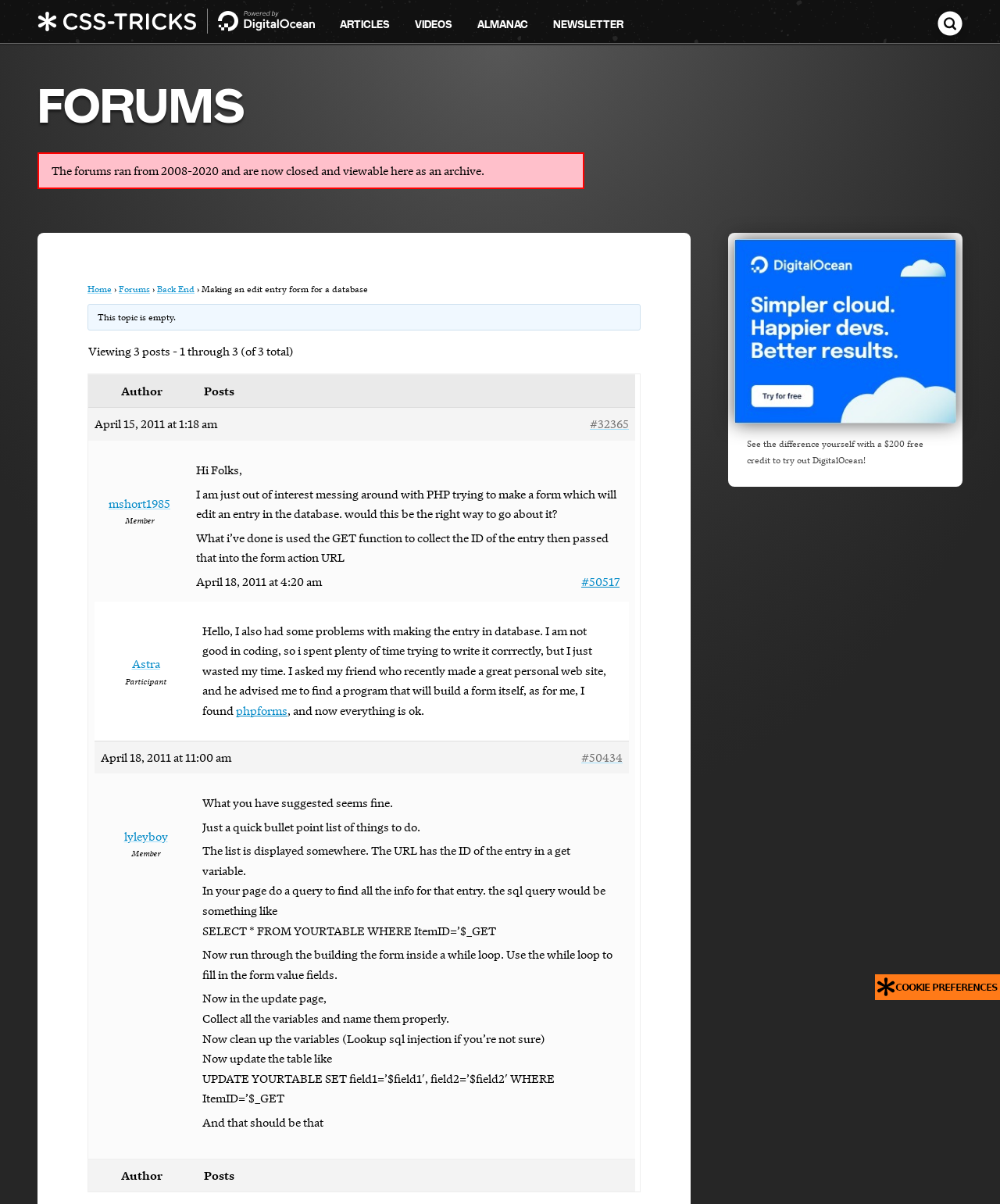Determine the bounding box coordinates of the section to be clicked to follow the instruction: "Go to the 'Forums' page". The coordinates should be given as four float numbers between 0 and 1, formatted as [left, top, right, bottom].

[0.119, 0.235, 0.15, 0.245]